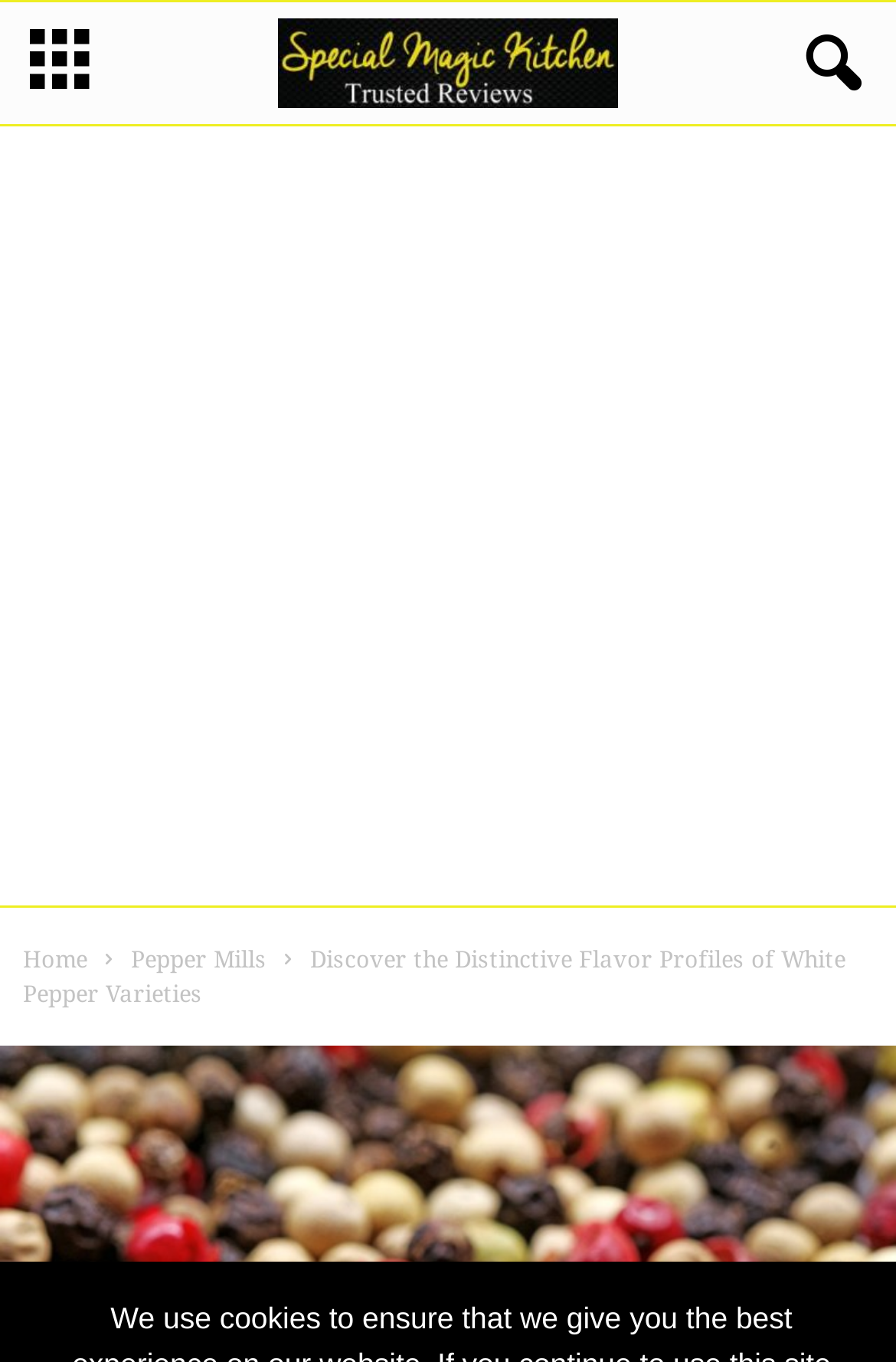What is the main topic of the webpage?
Please answer using one word or phrase, based on the screenshot.

White Pepper Varieties